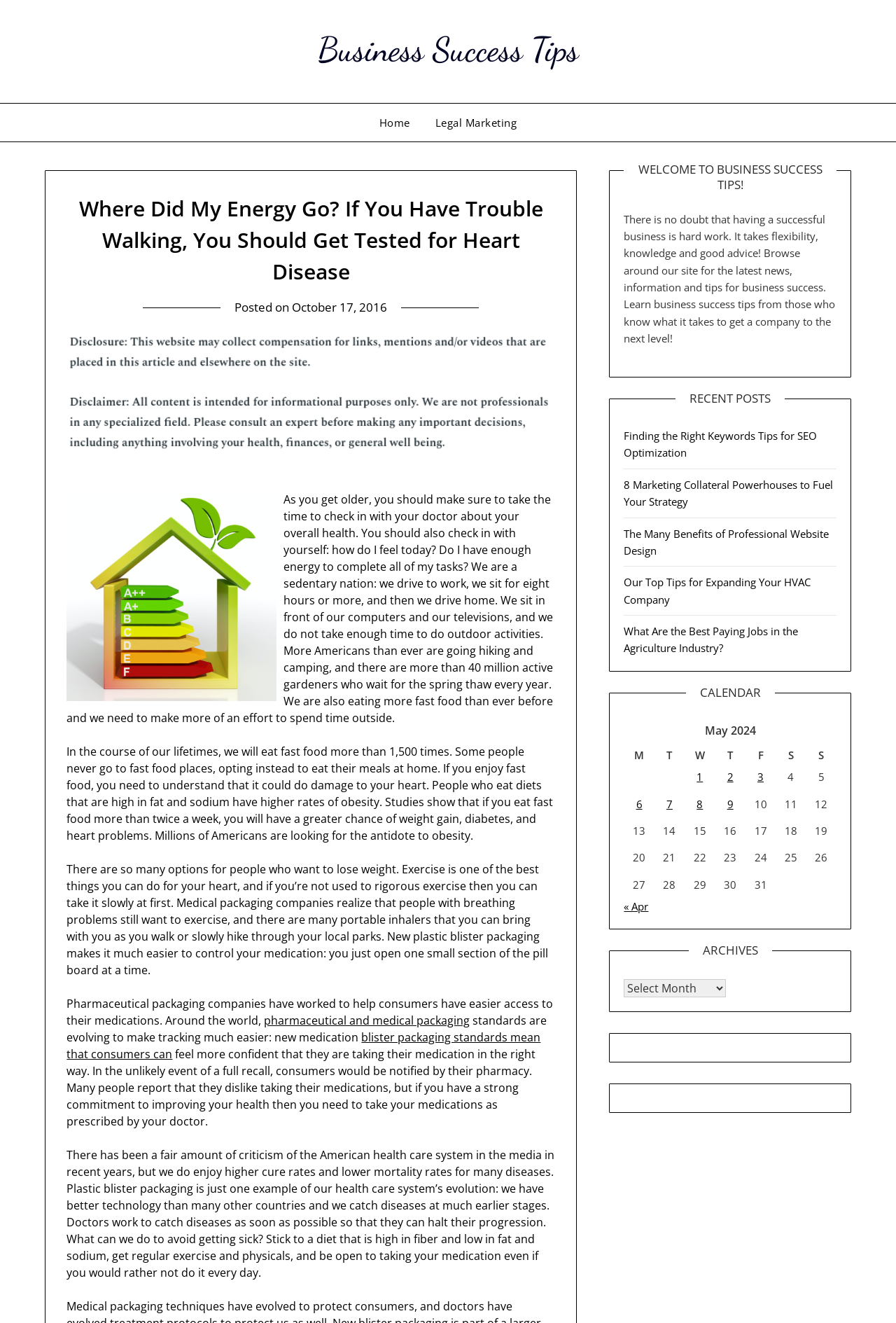Find the bounding box coordinates of the element to click in order to complete this instruction: "click the 'Home' link". The bounding box coordinates must be four float numbers between 0 and 1, denoted as [left, top, right, bottom].

[0.411, 0.078, 0.47, 0.107]